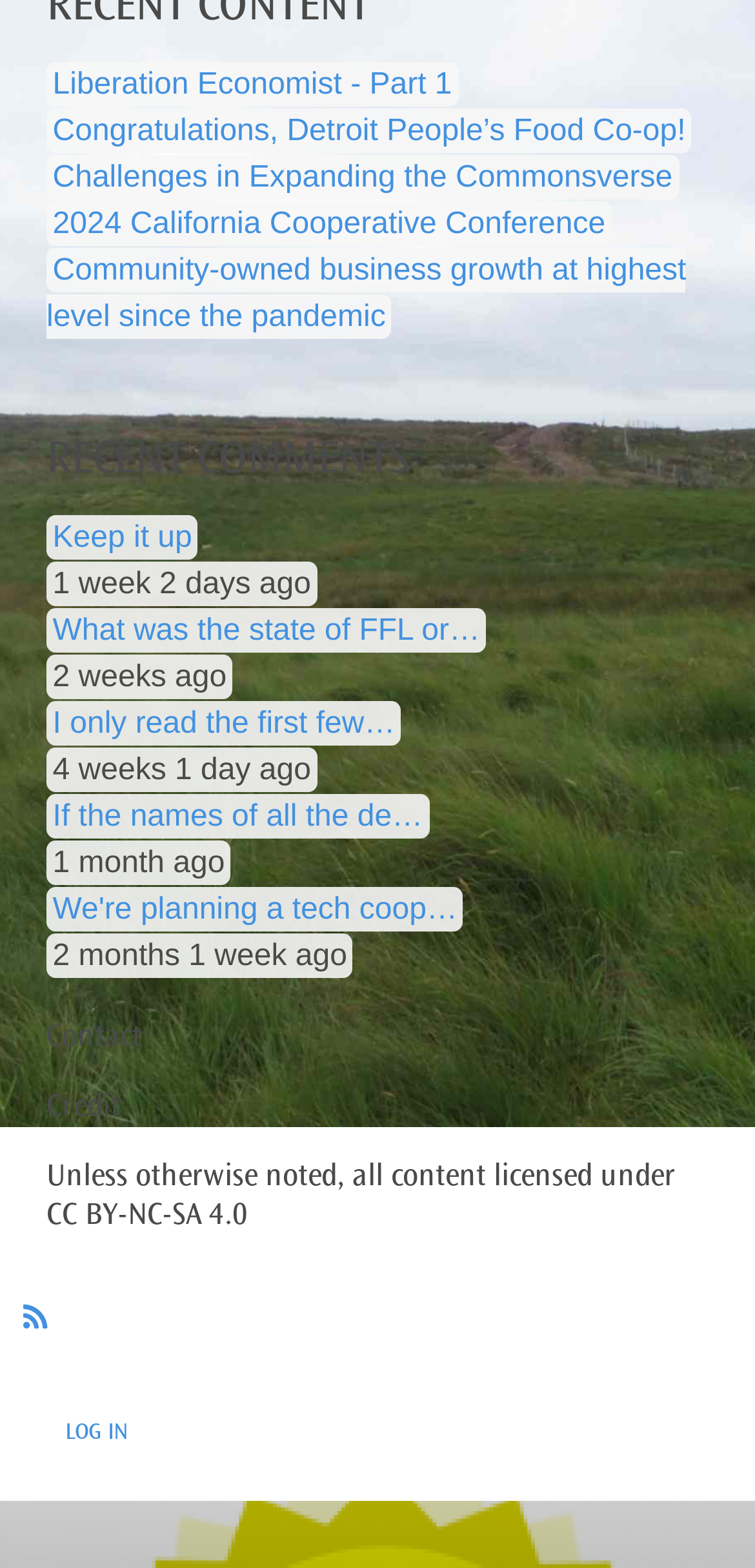Find the bounding box coordinates of the area that needs to be clicked in order to achieve the following instruction: "Read recent comments". The coordinates should be specified as four float numbers between 0 and 1, i.e., [left, top, right, bottom].

[0.062, 0.276, 0.938, 0.313]